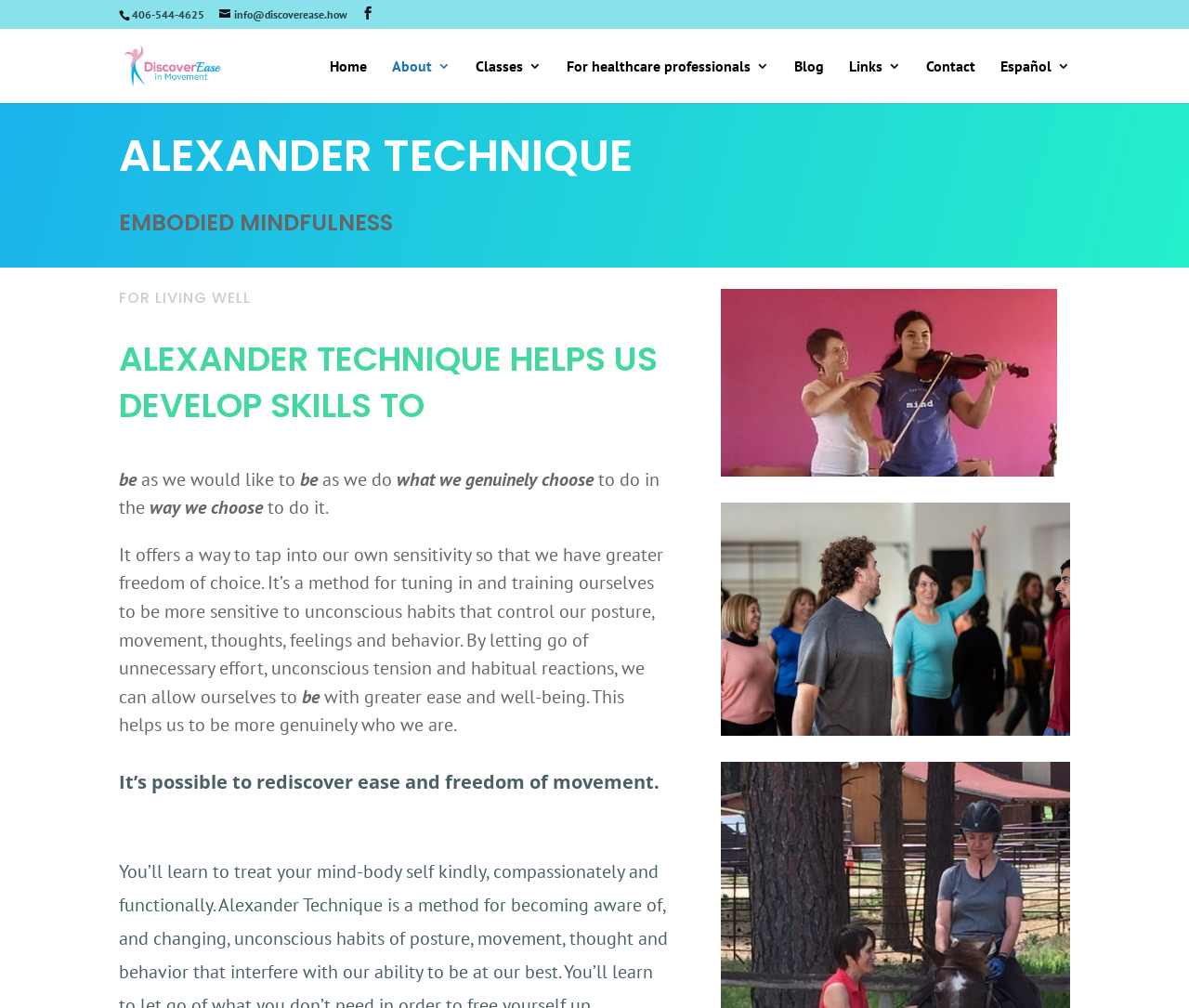Answer the question in one word or a short phrase:
How many links are in the navigation menu?

9